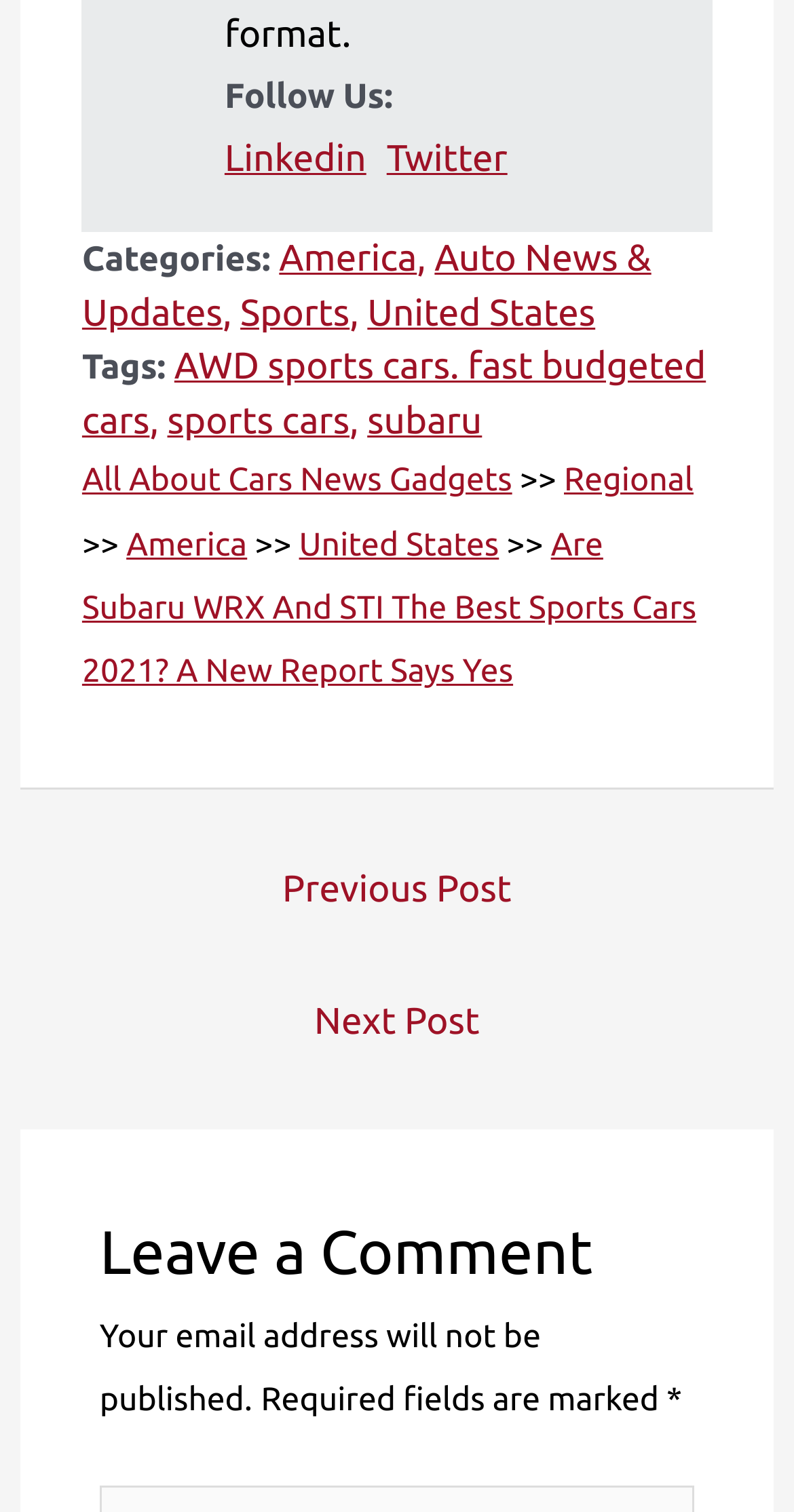What are the categories of news?
Identify the answer in the screenshot and reply with a single word or phrase.

America, Auto News & Updates, Sports, United States